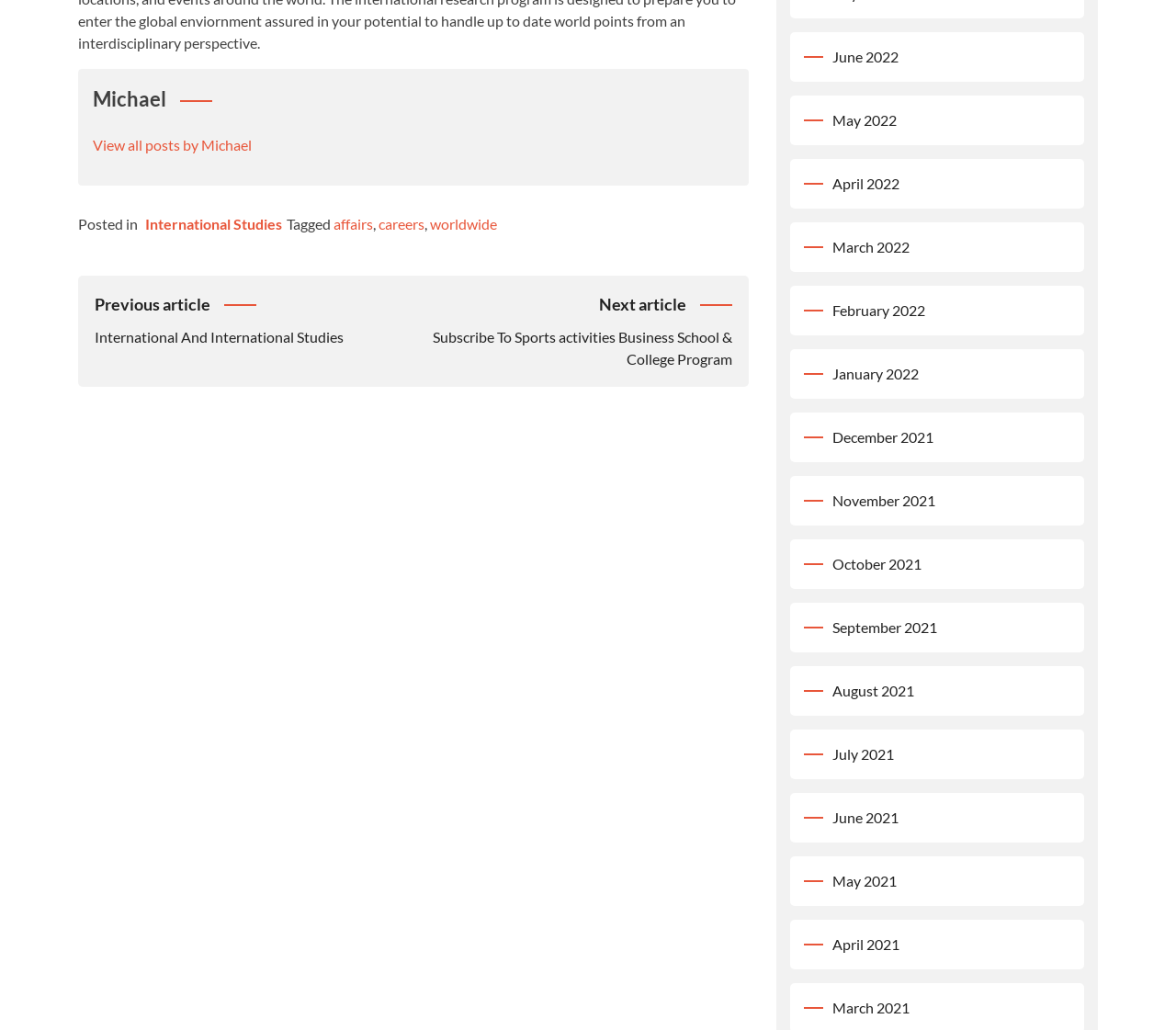Find the bounding box coordinates for the HTML element specified by: "December 2021".

[0.708, 0.416, 0.794, 0.432]